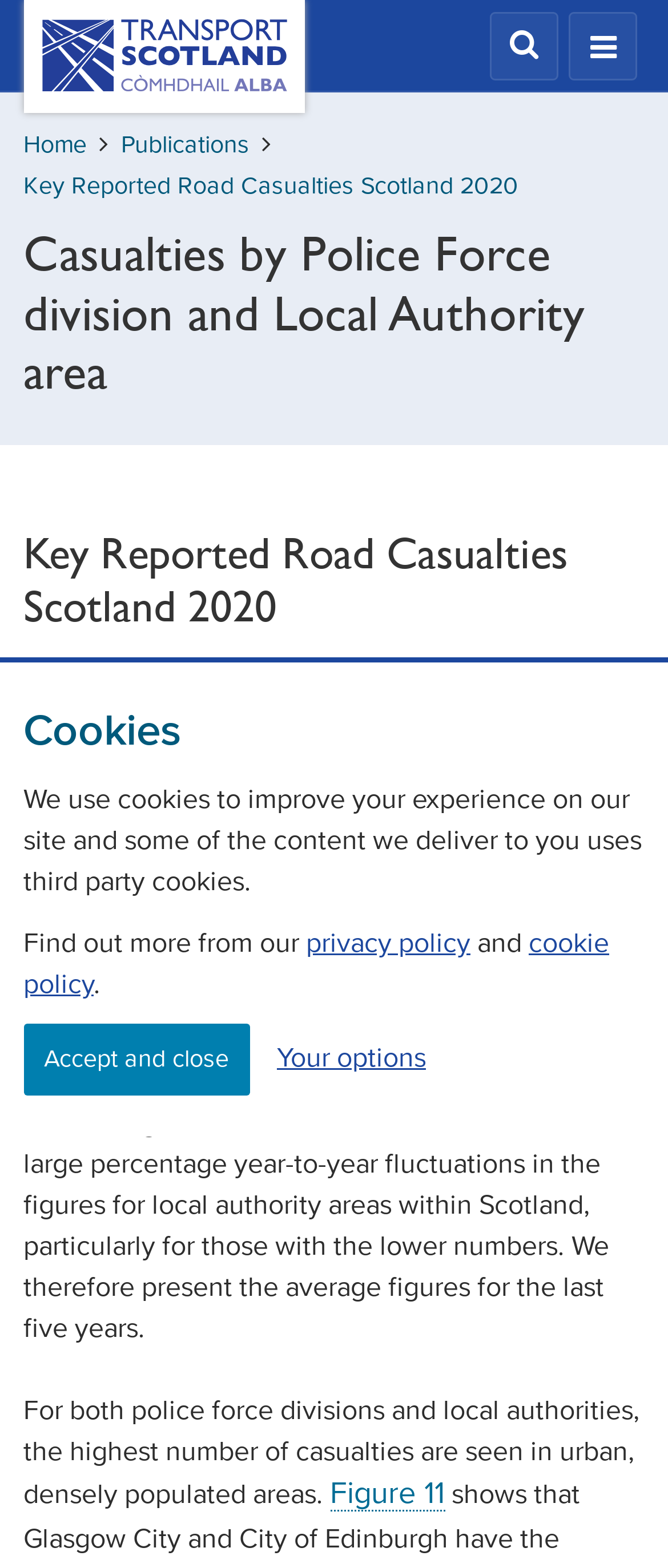Present a detailed account of what is displayed on the webpage.

The webpage is about casualties by police force division and local authority area, provided by Transport Scotland. At the top of the page, there is a navigation menu and a search button. Below the navigation menu, there is a breadcrumb navigation section with links to "Home", "Publications", and "Key Reported Road Casualties Scotland 2020". 

The main content of the page is divided into sections. The first section has a heading "Casualties by Police Force division and Local Authority area" and provides an introduction to the topic. The second section has a heading "Key Reported Road Casualties Scotland 2020" and appears to be a subcategory of the main topic. 

There are two links, "Figures 10" and "11", which suggest that there are figures or charts related to the topic. A paragraph of text explains that the numbers of casualties in each police force division and local authority area can be low, and that late returns and amendments can result in higher percentage changes. The text also notes that there can be large percentage year-to-year fluctuations in the figures for local authority areas within Scotland.

Another section of text explains that the highest number of casualties are seen in urban, densely populated areas, for both police force divisions and local authorities. There is a link to "Figure 11" at the bottom of the page.

On the right side of the page, there is a dialog box with a title "You privacy" that provides information about cookies and links to the privacy policy and cookie policy. There is also an "Accept and close" button and a link to "Your options".